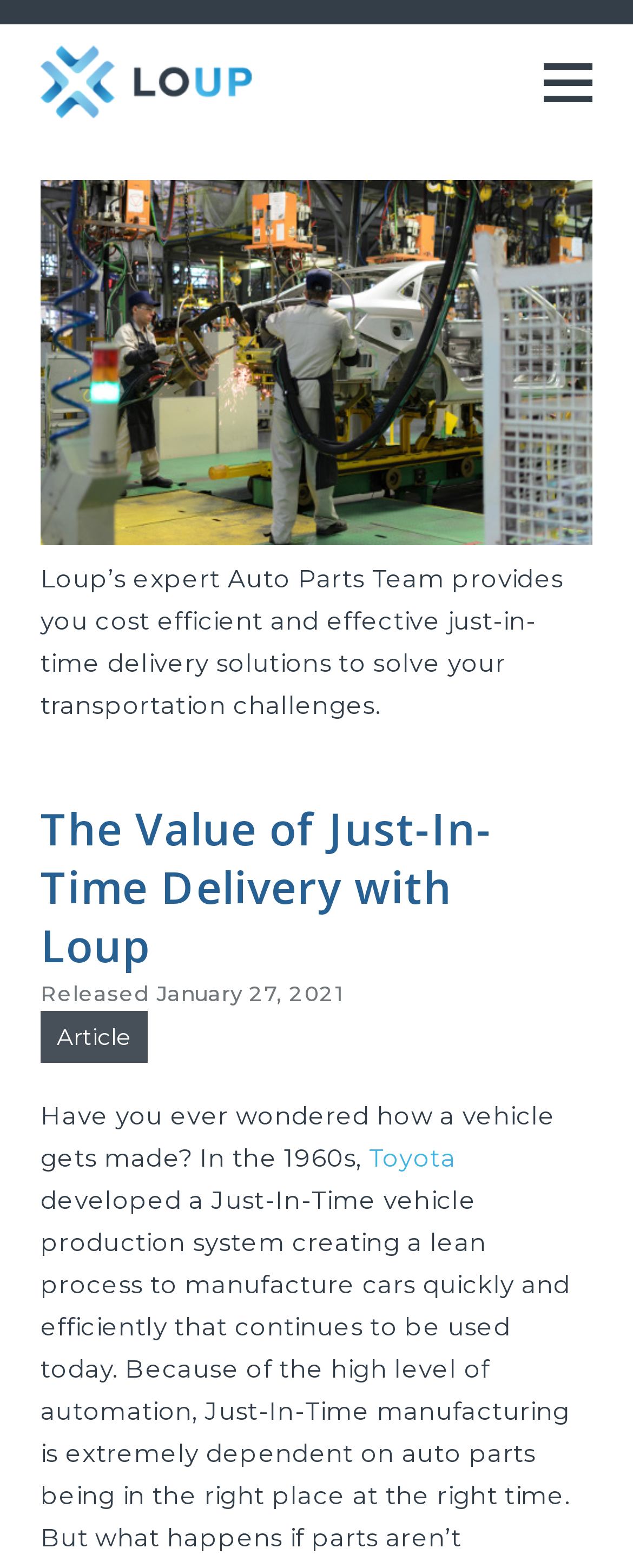Give a short answer using one word or phrase for the question:
When was the article released?

January 27, 2021